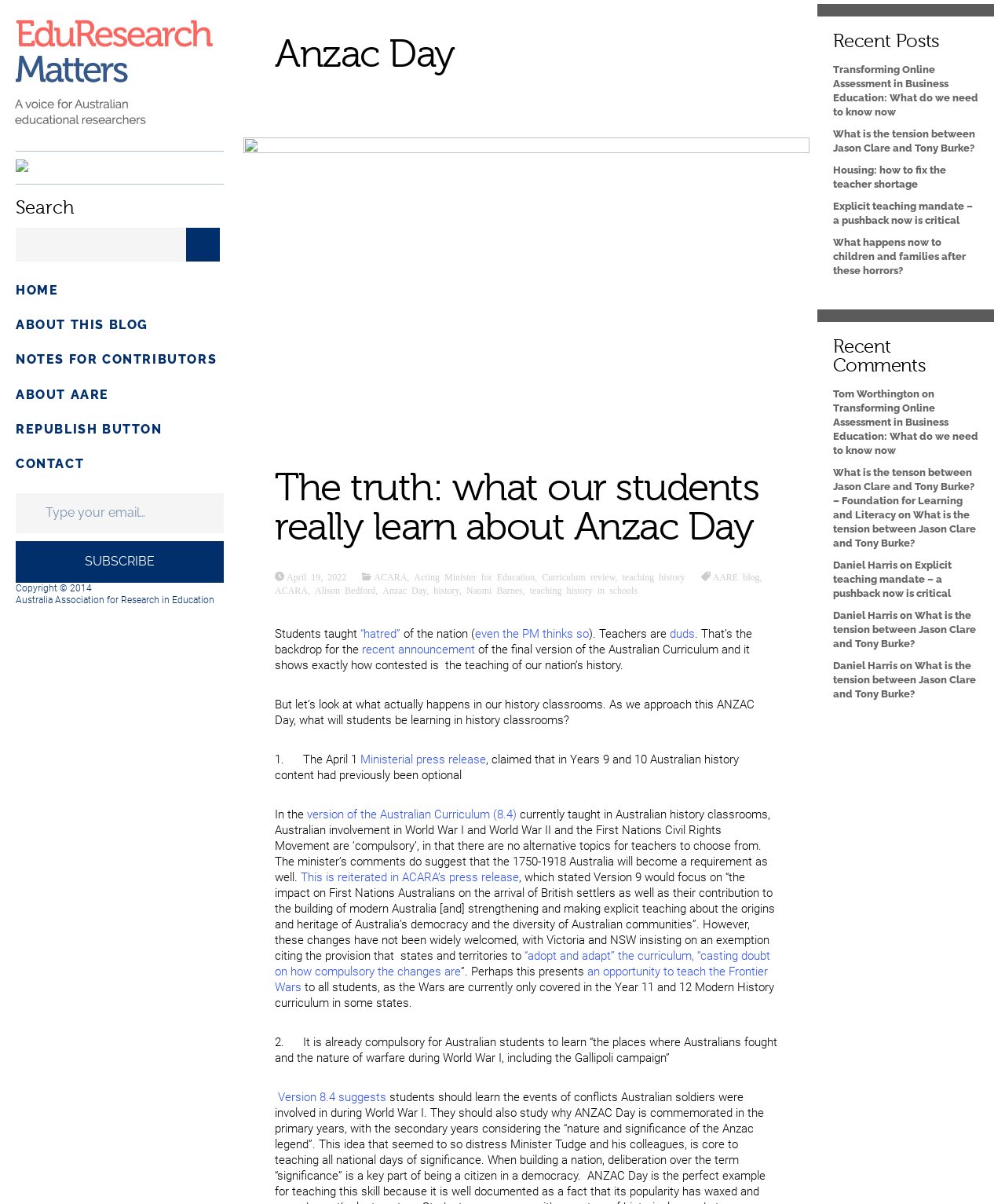Using floating point numbers between 0 and 1, provide the bounding box coordinates in the format (top-left x, top-left y, bottom-right x, bottom-right y). Locate the UI element described here: Contact

[0.016, 0.379, 0.084, 0.391]